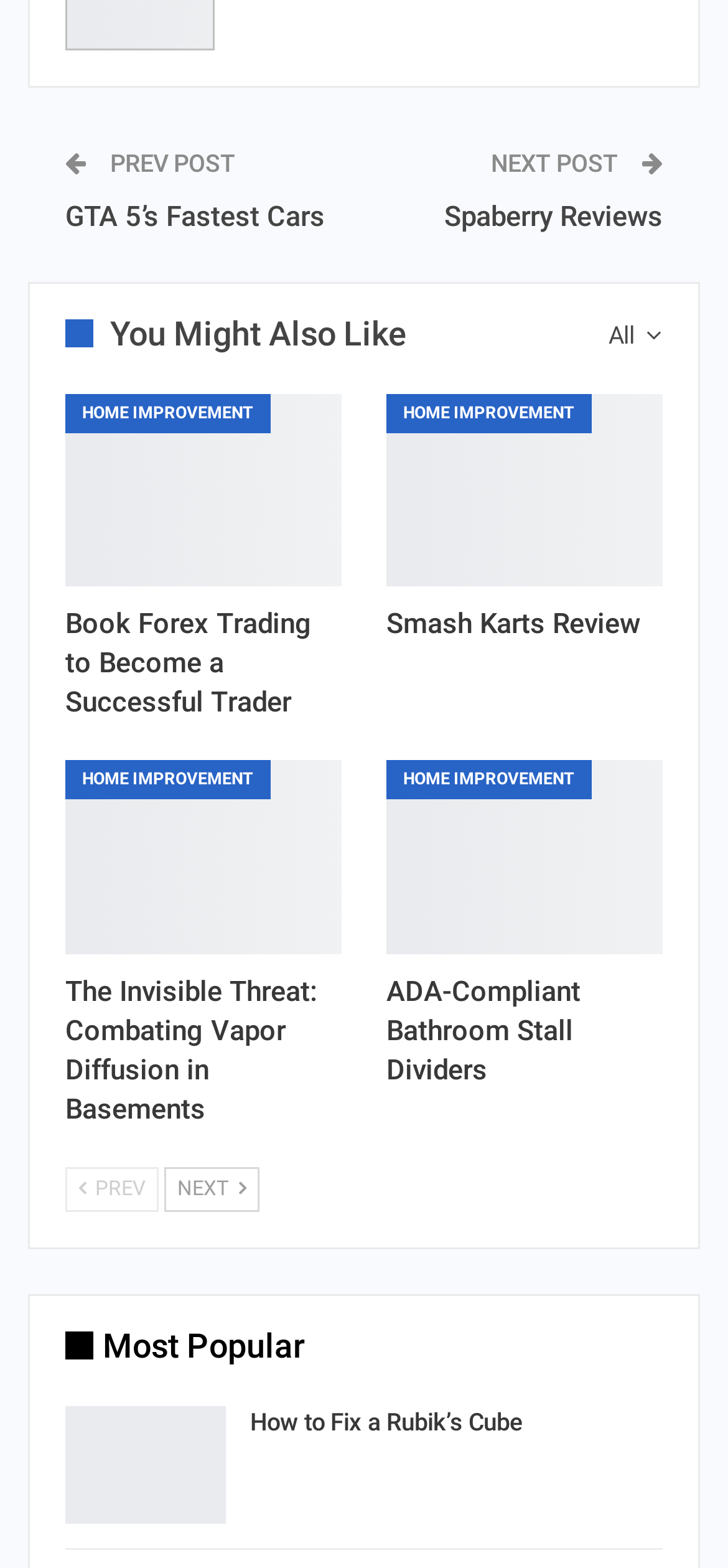Please determine the bounding box of the UI element that matches this description: Spaberry Reviews. The coordinates should be given as (top-left x, top-left y, bottom-right x, bottom-right y), with all values between 0 and 1.

[0.61, 0.127, 0.91, 0.148]